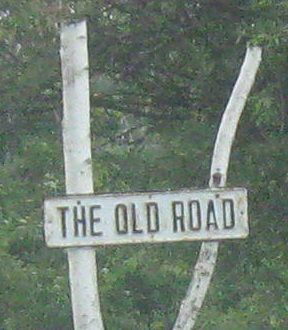Detail every visible element in the image extensively.

The image features a road sign prominently displaying the text "THE OLD ROAD." The sign is supported by two weathered poles, suggesting a rustic and possibly historical route. The background is lush with greenery, indicating that the area around the sign is natural and perhaps less traveled. This setting evokes a sense of exploration and nostalgia, particularly as the accompanying text mentions an exploration of Chase Rd. as a potential old alignment, leading to this chance encounter with the sign marking "The Old Road."